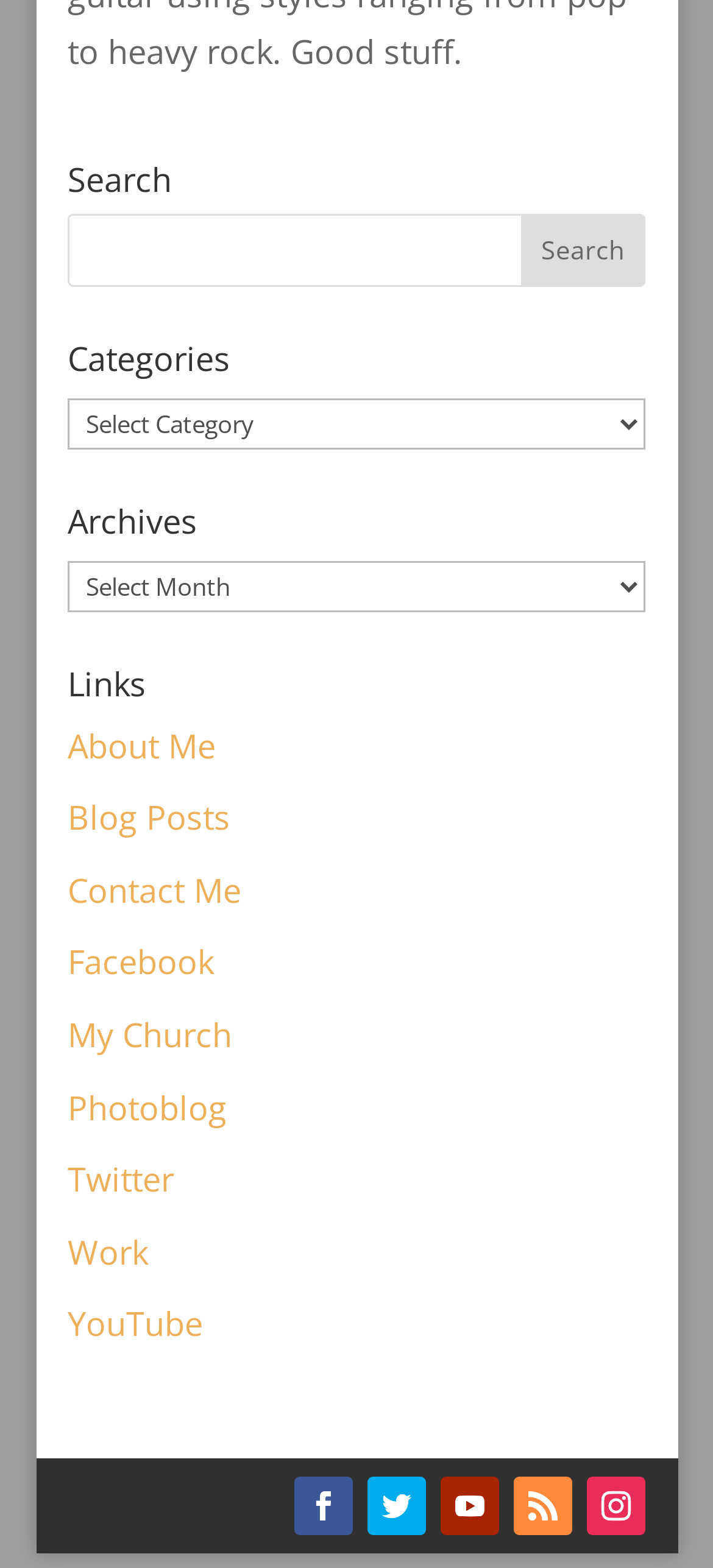Given the element description "Follow" in the screenshot, predict the bounding box coordinates of that UI element.

[0.515, 0.942, 0.597, 0.979]